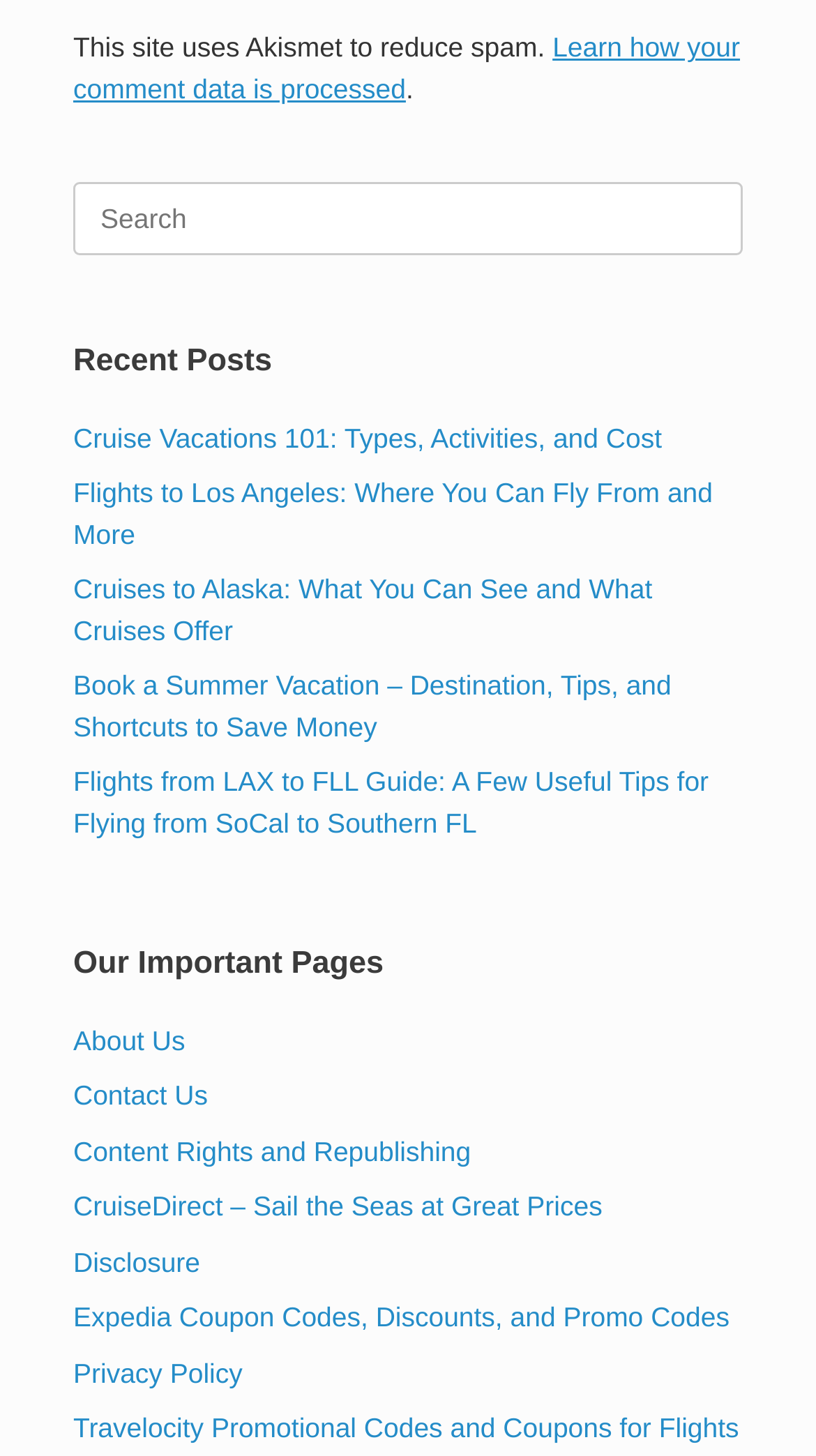What can be searched on this website?
Look at the image and respond with a one-word or short phrase answer.

Anything